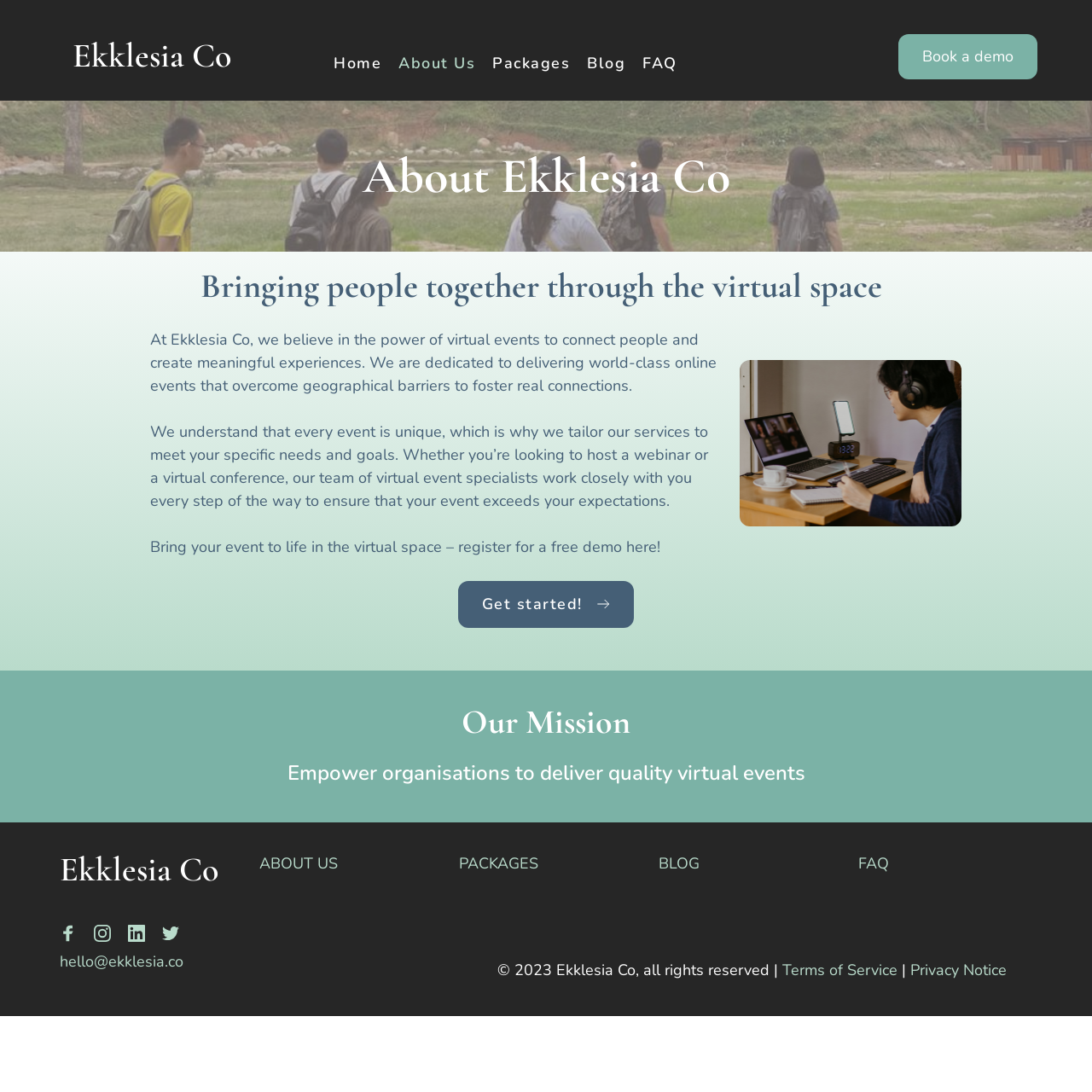Find the bounding box coordinates corresponding to the UI element with the description: "Your Account". The coordinates should be formatted as [left, top, right, bottom], with values as floats between 0 and 1.

None